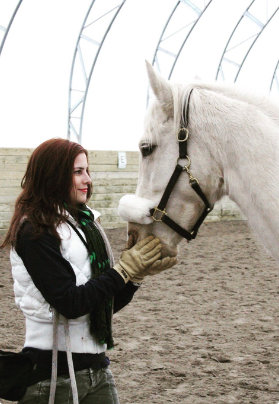Can you give a comprehensive explanation to the question given the content of the image?
What is the shape of the beams in the background structure?

The caption describes the background structure as having 'arching beams', which suggests that the beams are curved or arched in shape.